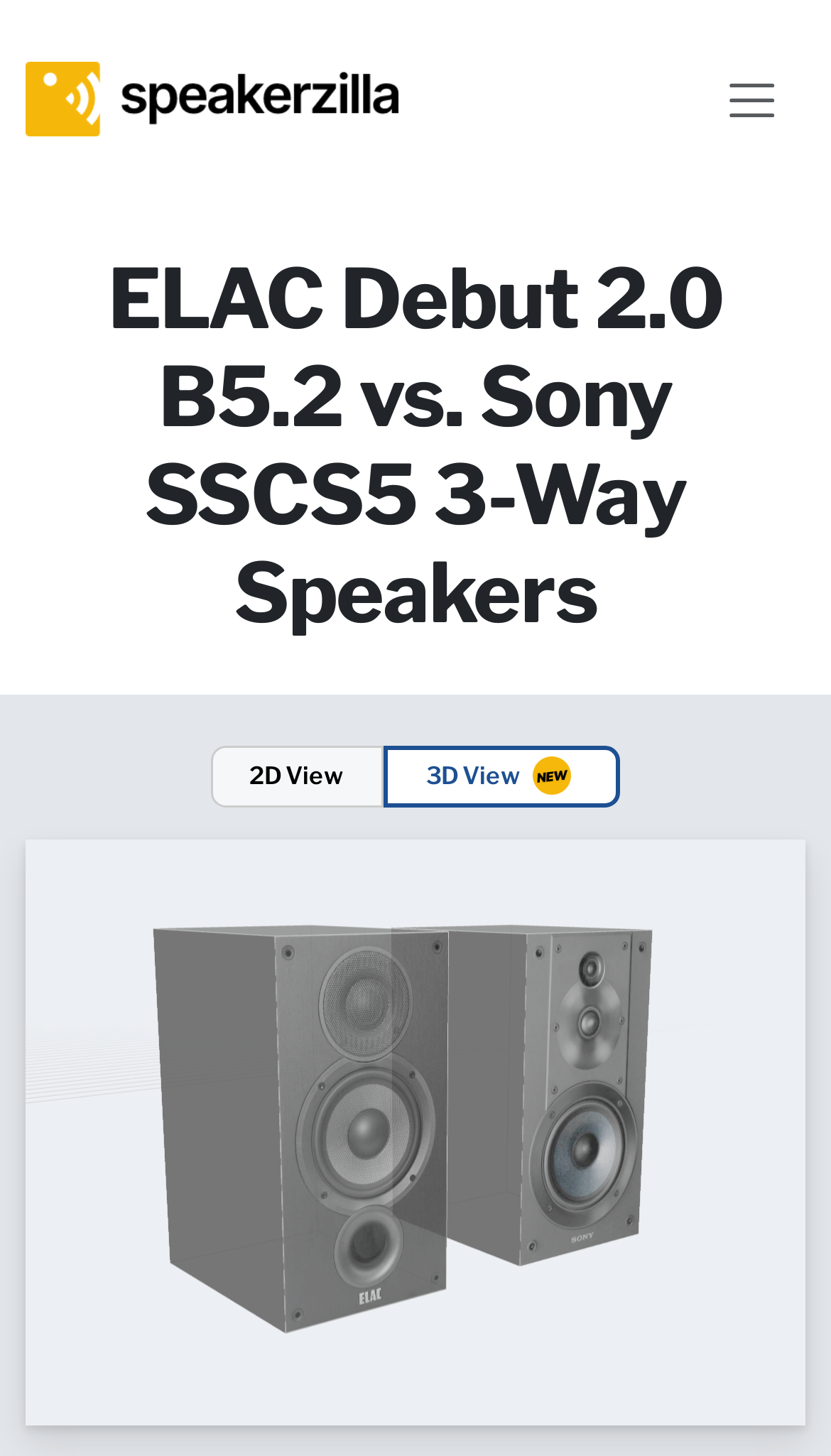Is there a navigation button?
Give a detailed and exhaustive answer to the question.

I saw a button with the text 'Toggle navigation' which is used to control the navigation bar, so there is a navigation button.